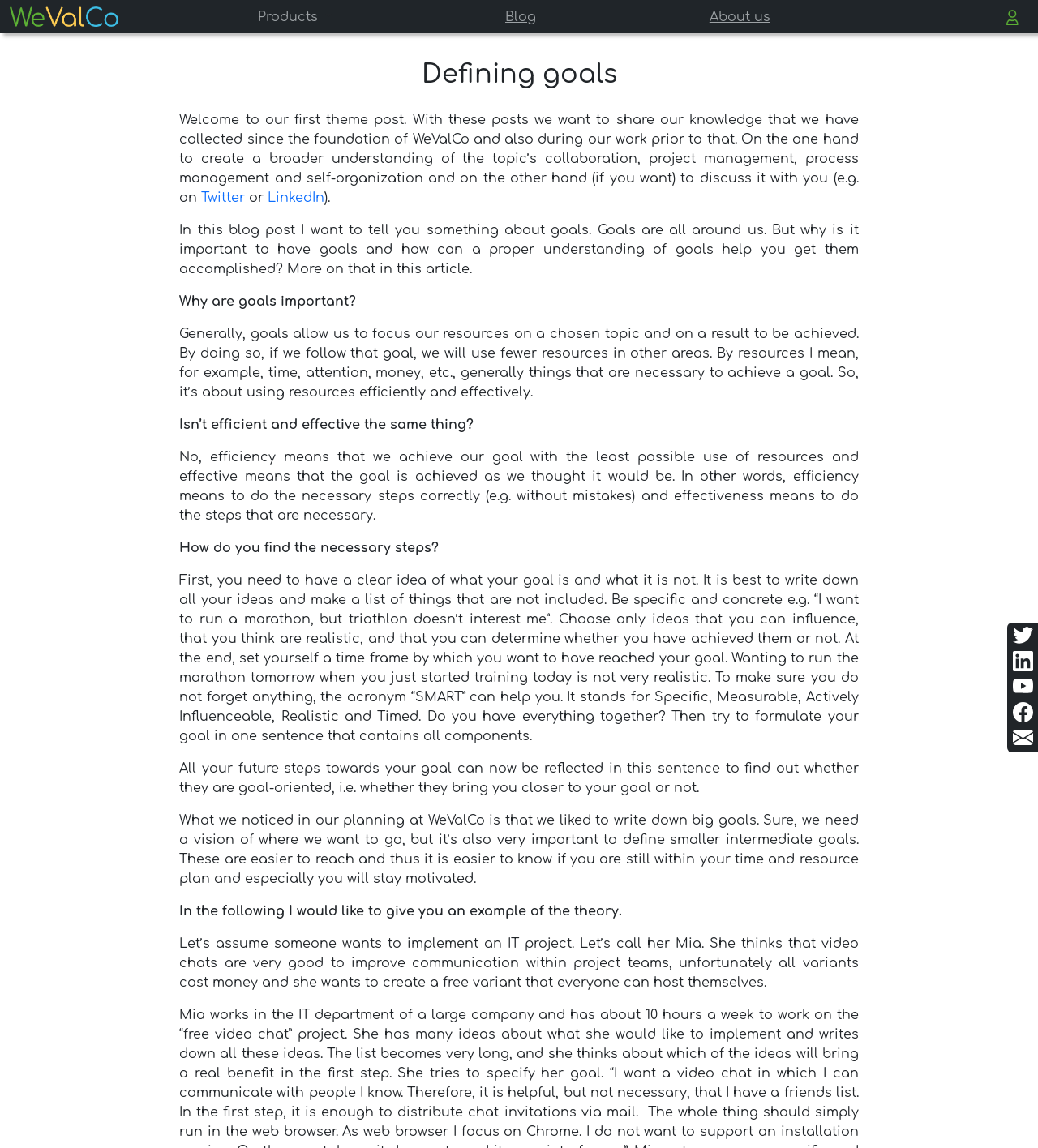Respond with a single word or short phrase to the following question: 
How many social media links are at the bottom of the page?

2